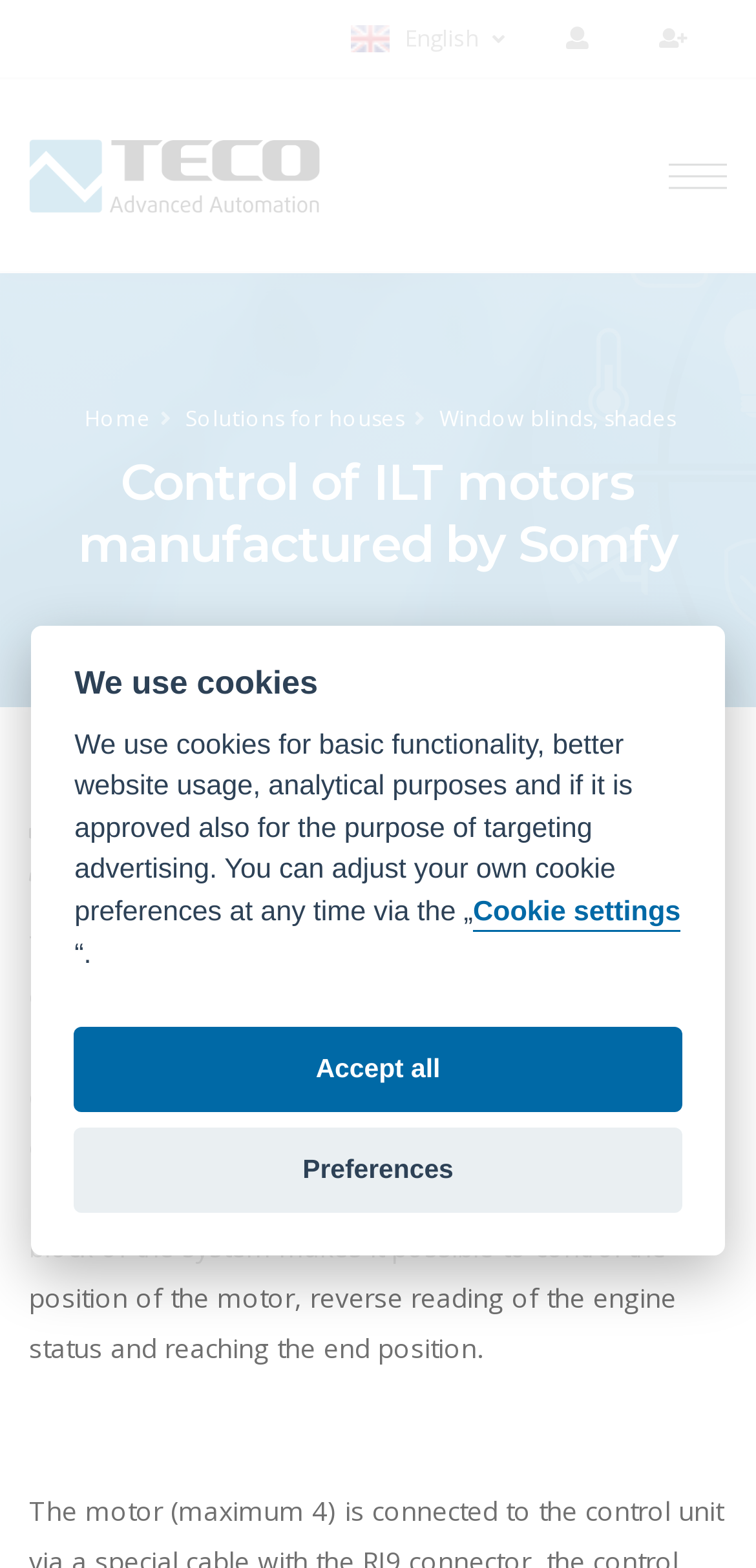Determine the bounding box coordinates for the clickable element to execute this instruction: "Switch to English language". Provide the coordinates as four float numbers between 0 and 1, i.e., [left, top, right, bottom].

[0.423, 0.0, 0.708, 0.049]